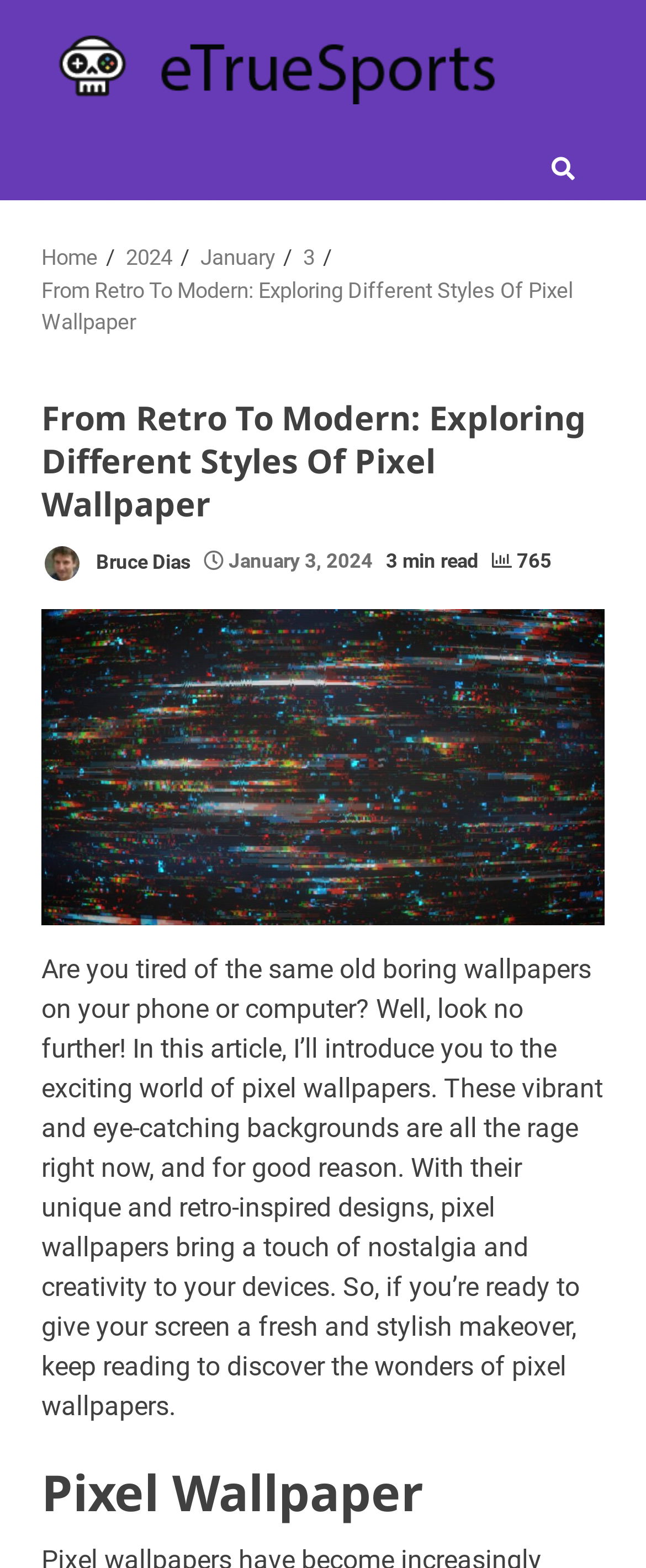What is the website's name?
Based on the image content, provide your answer in one word or a short phrase.

eTrueSports